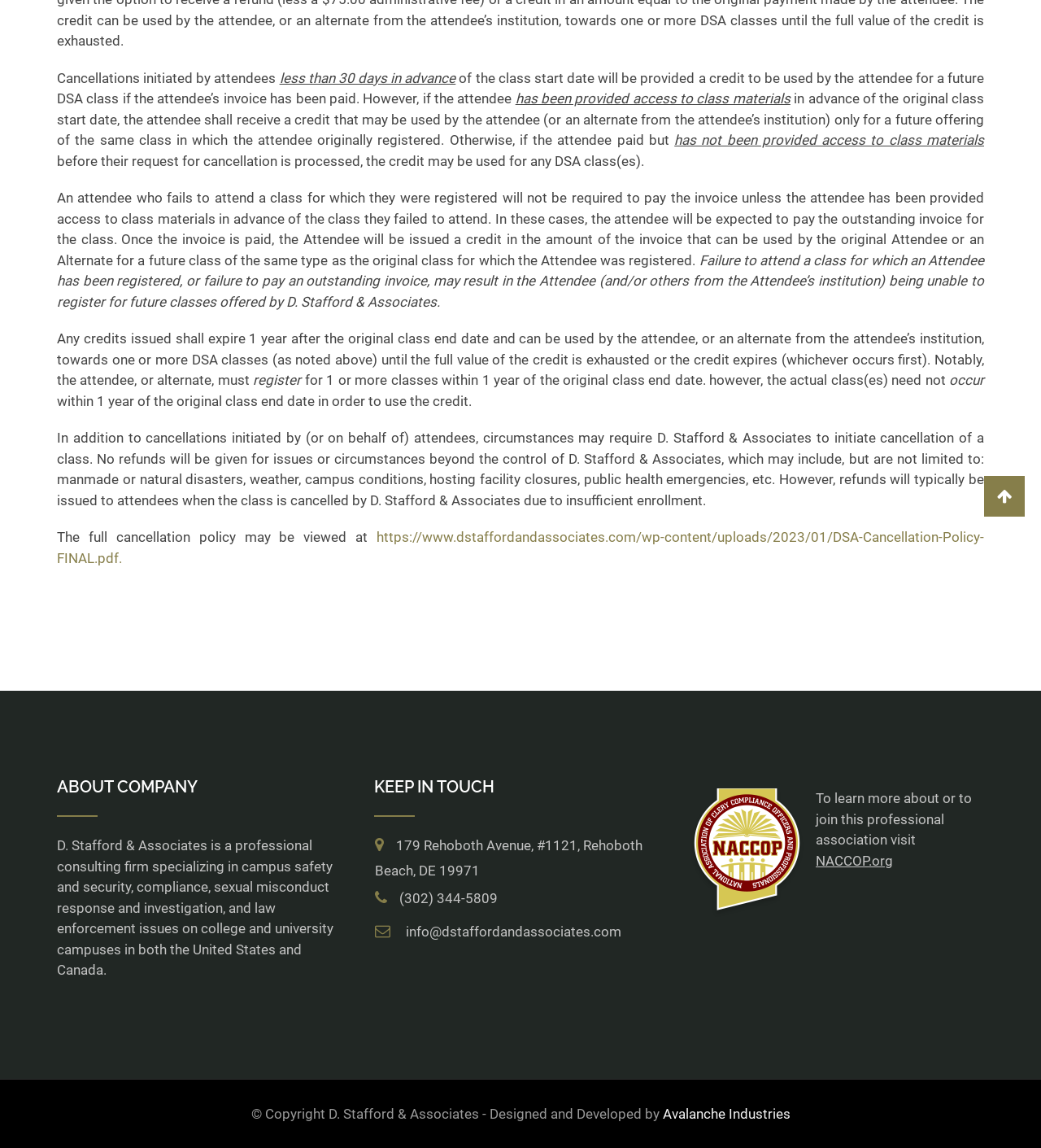Find and provide the bounding box coordinates for the UI element described with: "parent_node: Skip to content".

[0.945, 0.415, 0.984, 0.45]